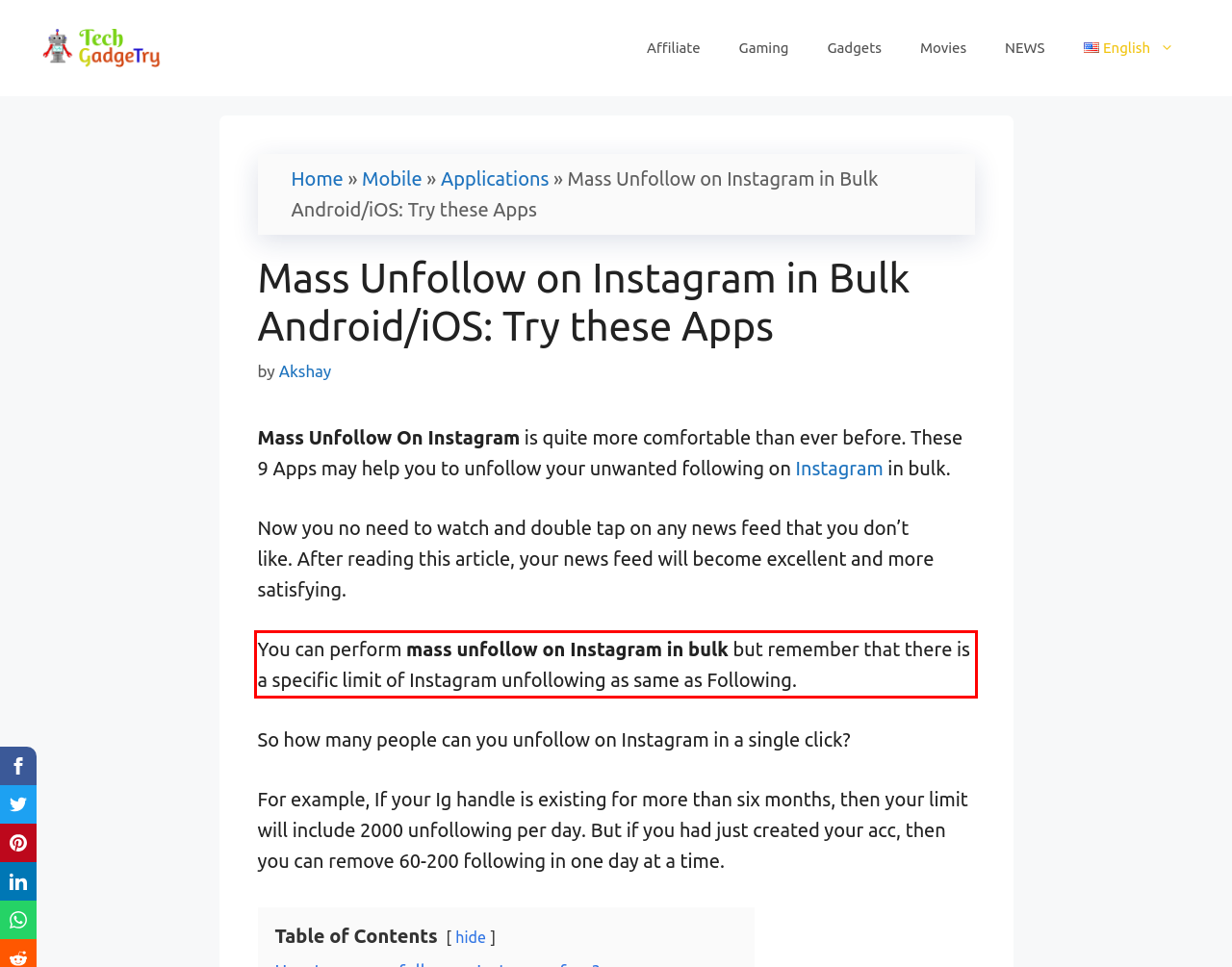Given the screenshot of a webpage, identify the red rectangle bounding box and recognize the text content inside it, generating the extracted text.

You can perform mass unfollow on Instagram in bulk but remember that there is a specific limit of Instagram unfollowing as same as Following.